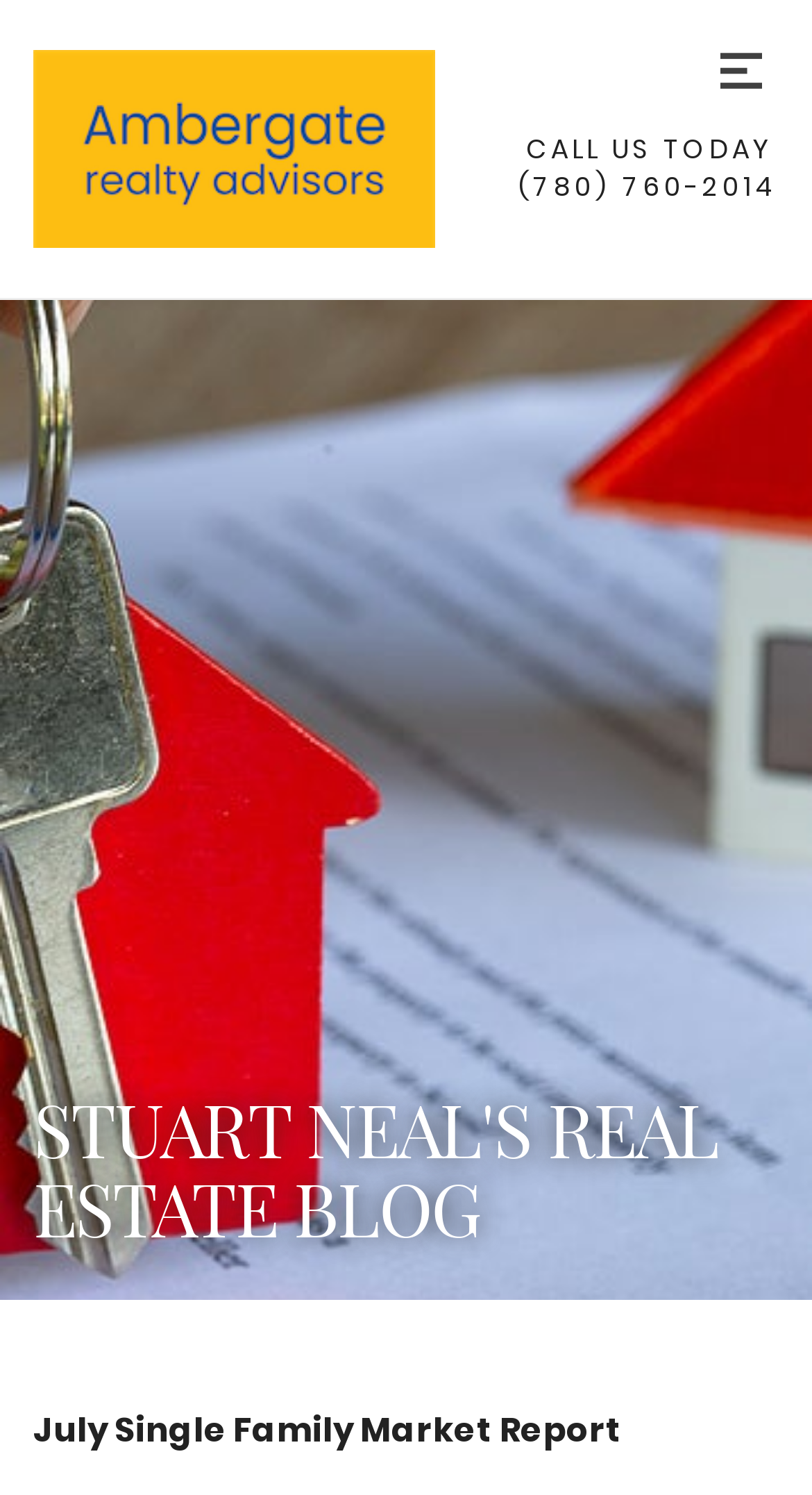Extract the primary header of the webpage and generate its text.

STUART NEAL'S REAL ESTATE BLOG